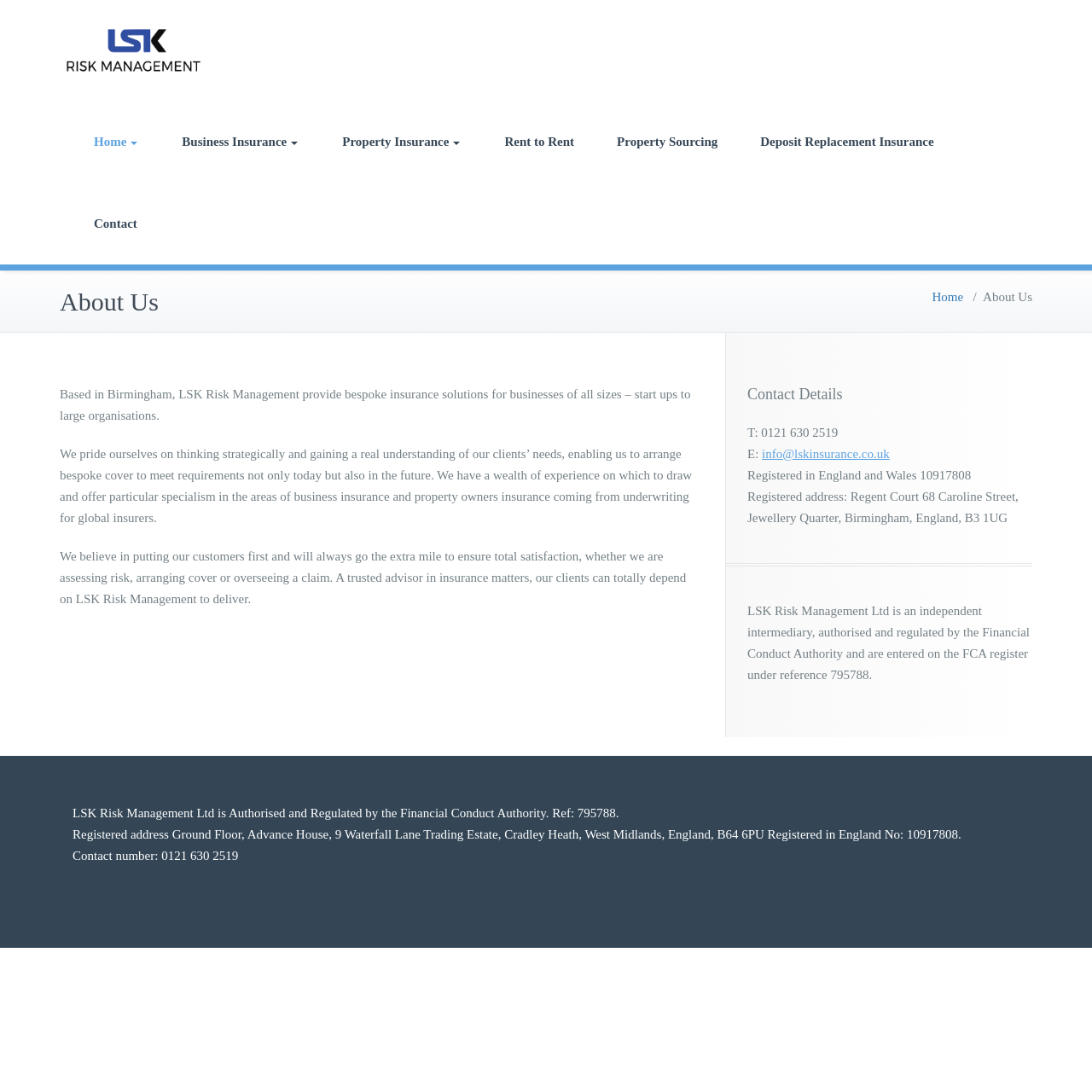Analyze the image and provide a detailed answer to the question: What is the company name?

The company name can be found in the top-left corner of the webpage, where it is written as 'LSK Risk Management' in a logo format, and also as a link with the same text.